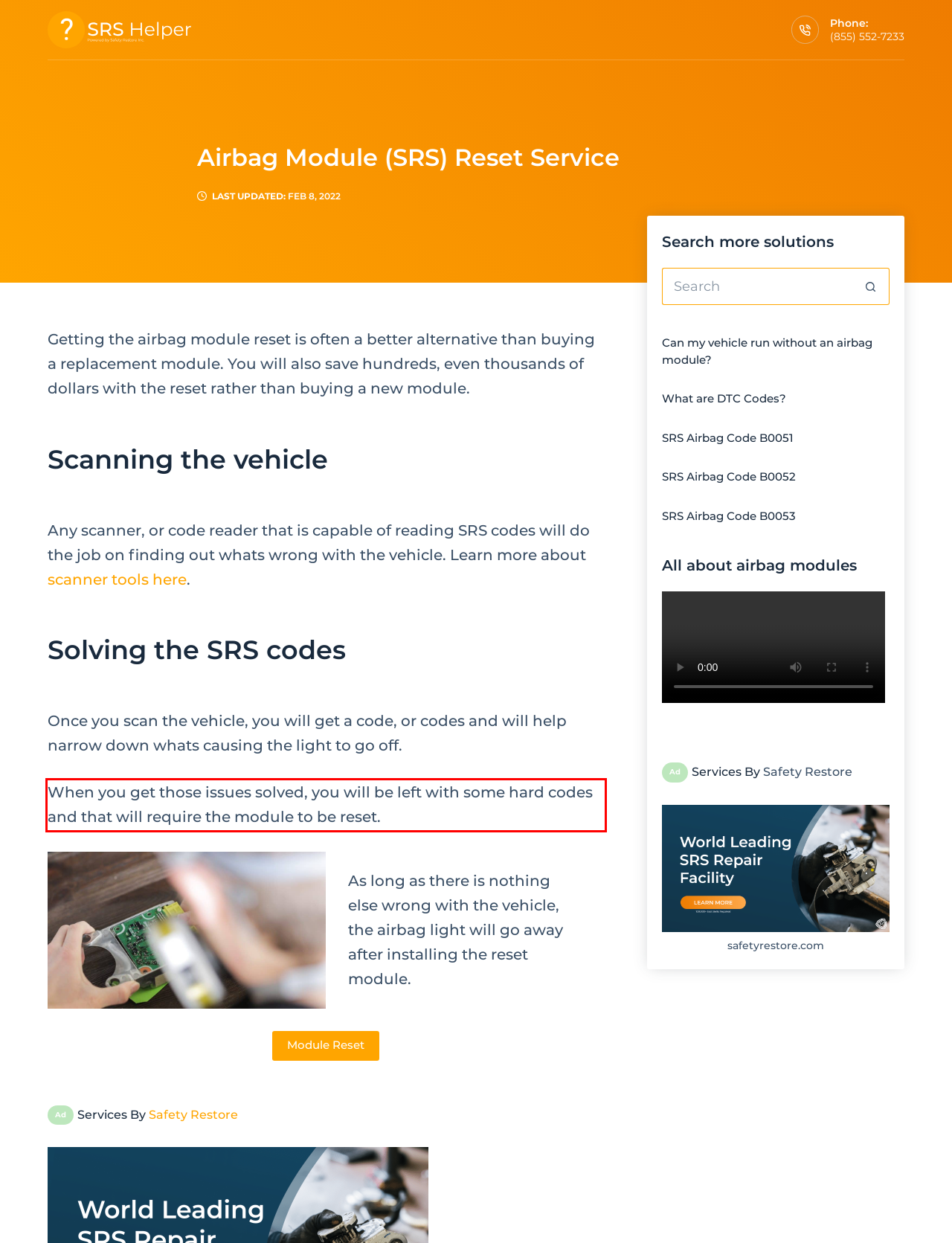Please perform OCR on the UI element surrounded by the red bounding box in the given webpage screenshot and extract its text content.

When you get those issues solved, you will be left with some hard codes and that will require the module to be reset.